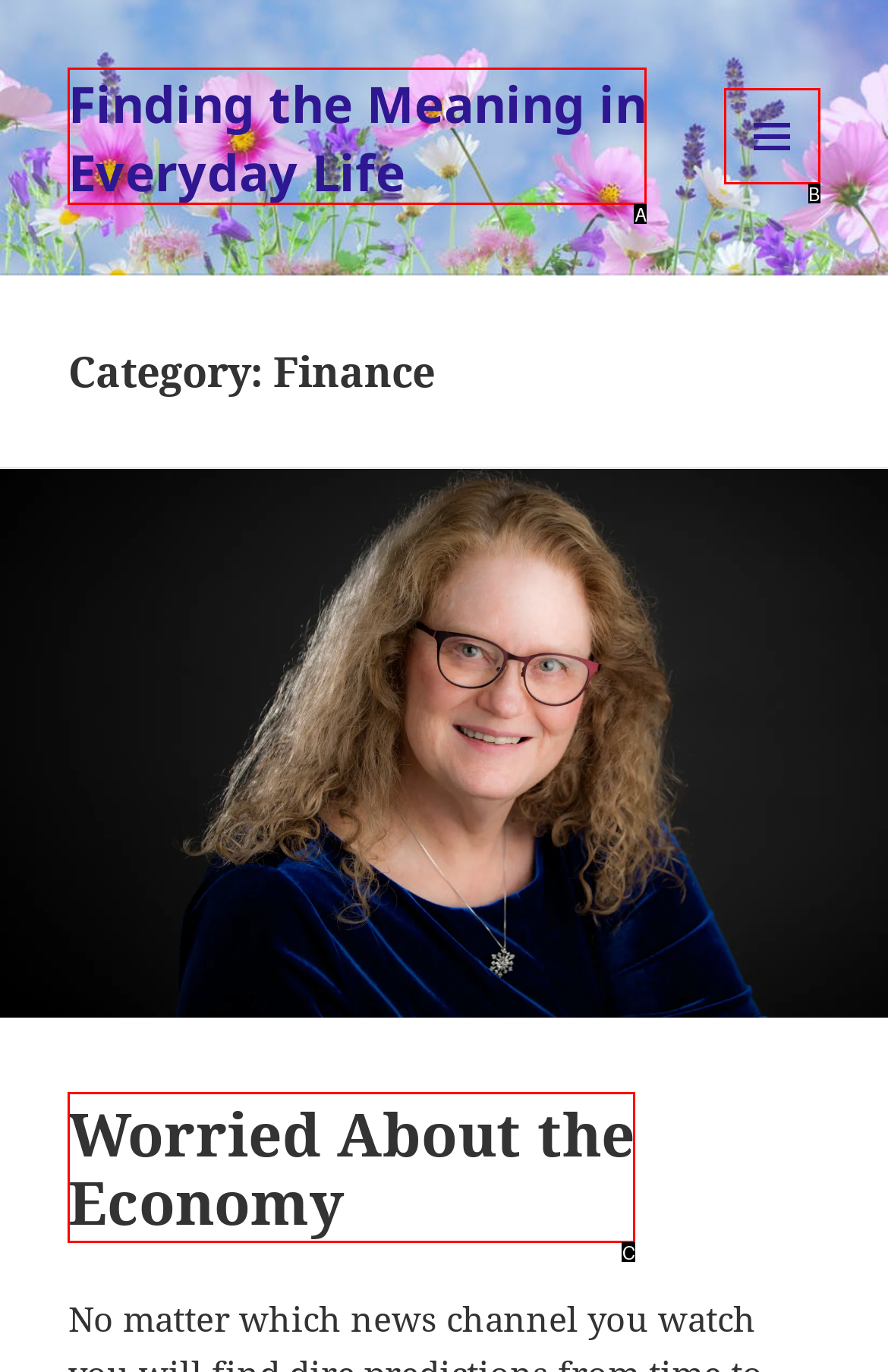From the available choices, determine which HTML element fits this description: Worried About the Economy Respond with the correct letter.

C